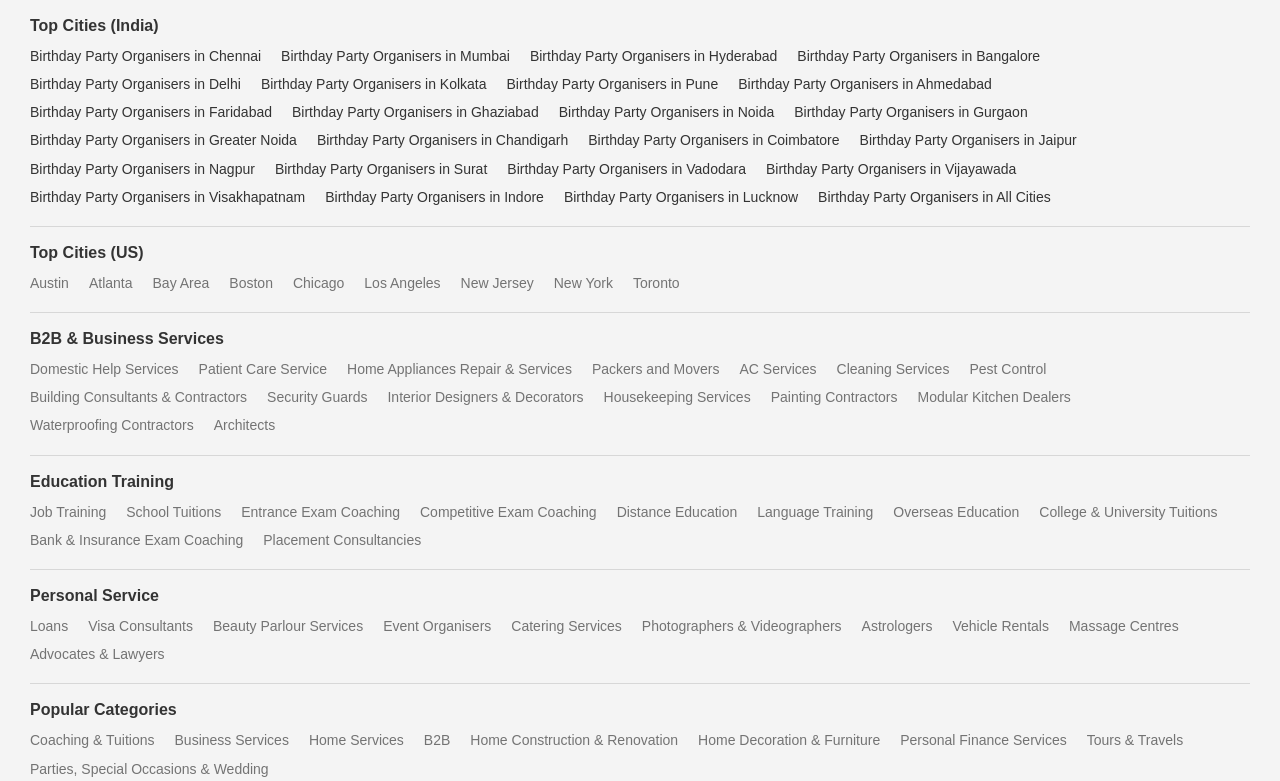What is the last business service listed?
Examine the image and provide an in-depth answer to the question.

The webpage lists various business services, and the last one listed is Modular Kitchen Dealers, which is a link.